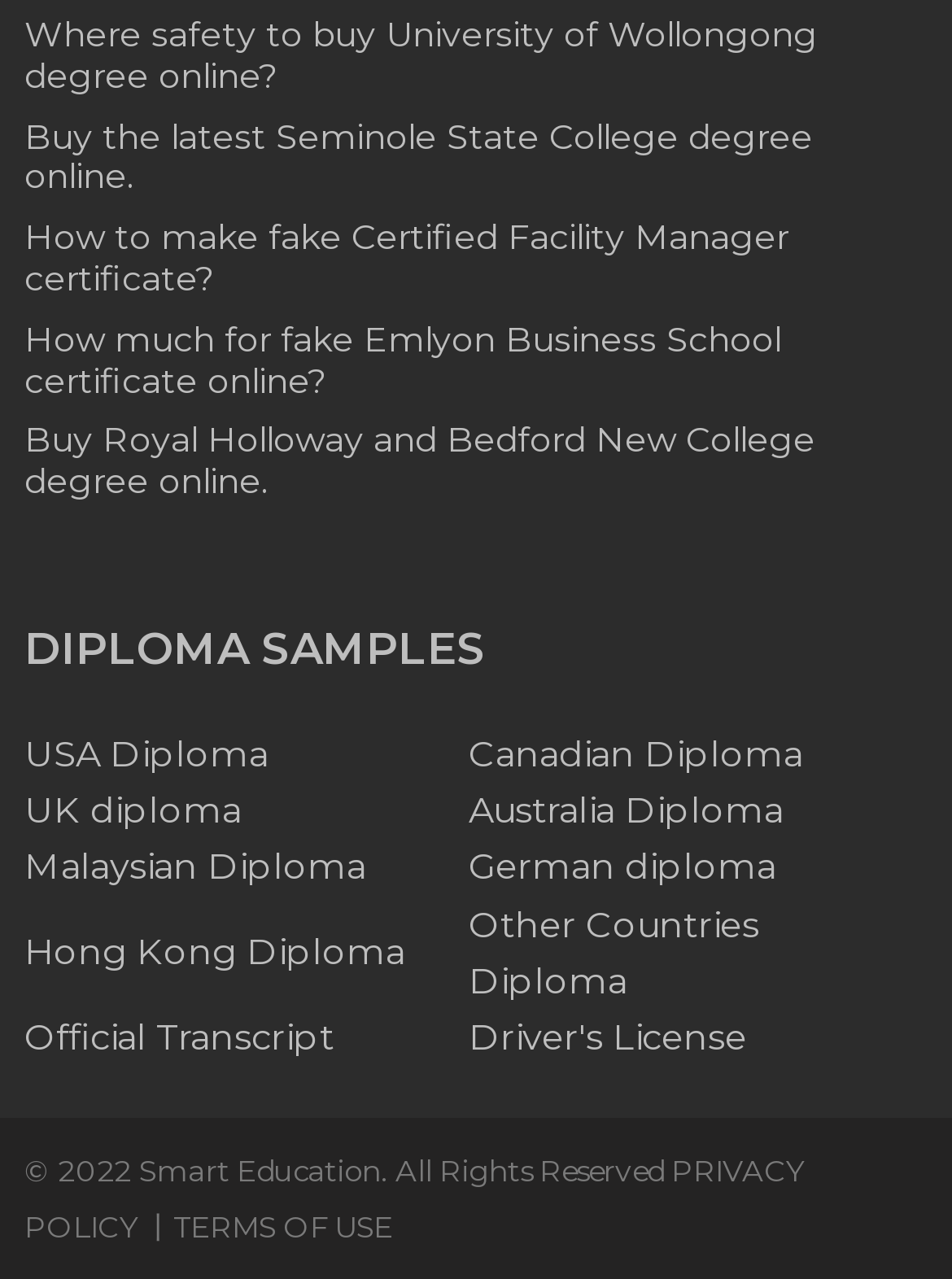Locate the coordinates of the bounding box for the clickable region that fulfills this instruction: "Click on the Home link".

None